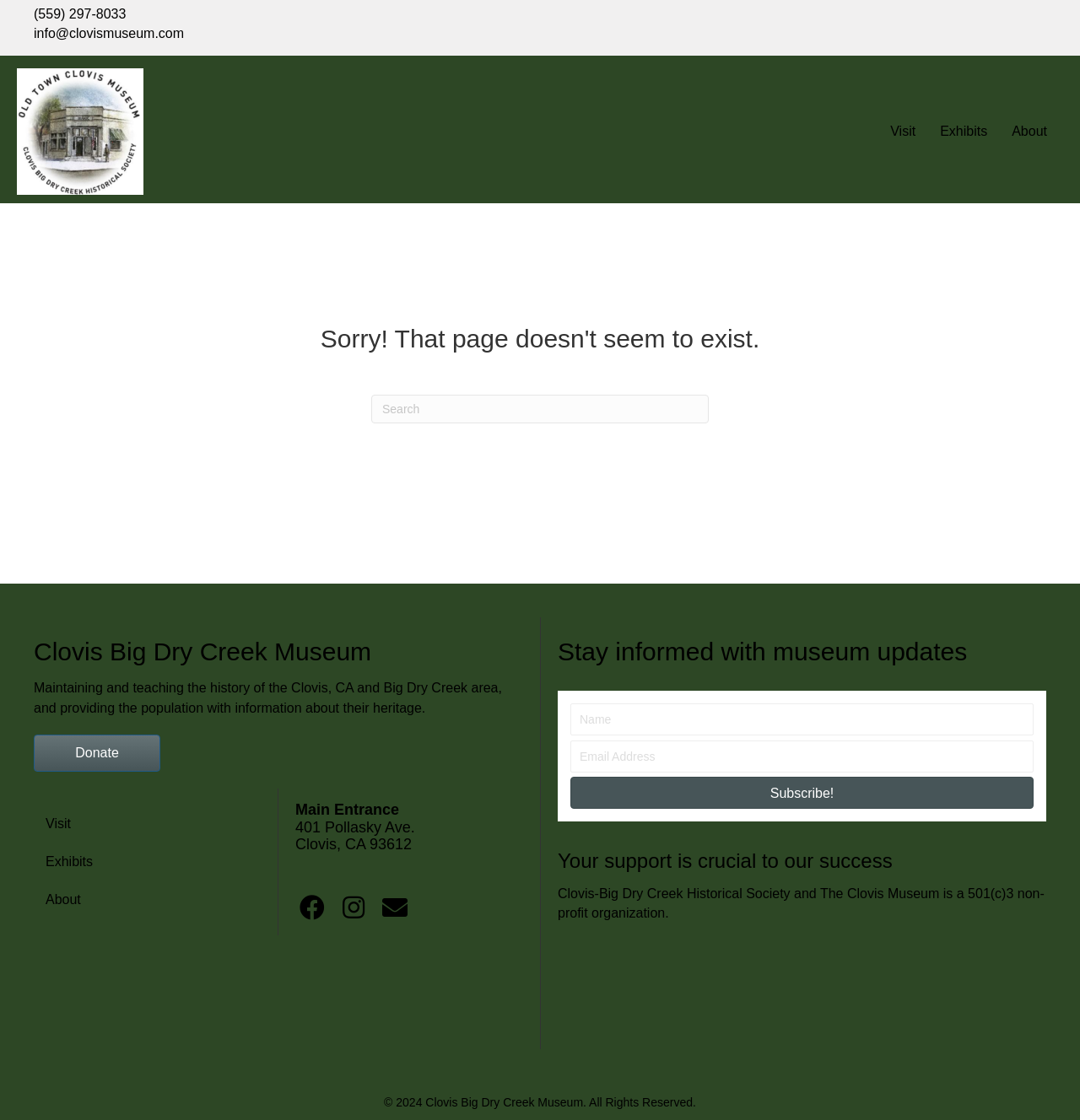Find and indicate the bounding box coordinates of the region you should select to follow the given instruction: "Donate to the museum".

[0.031, 0.656, 0.148, 0.689]